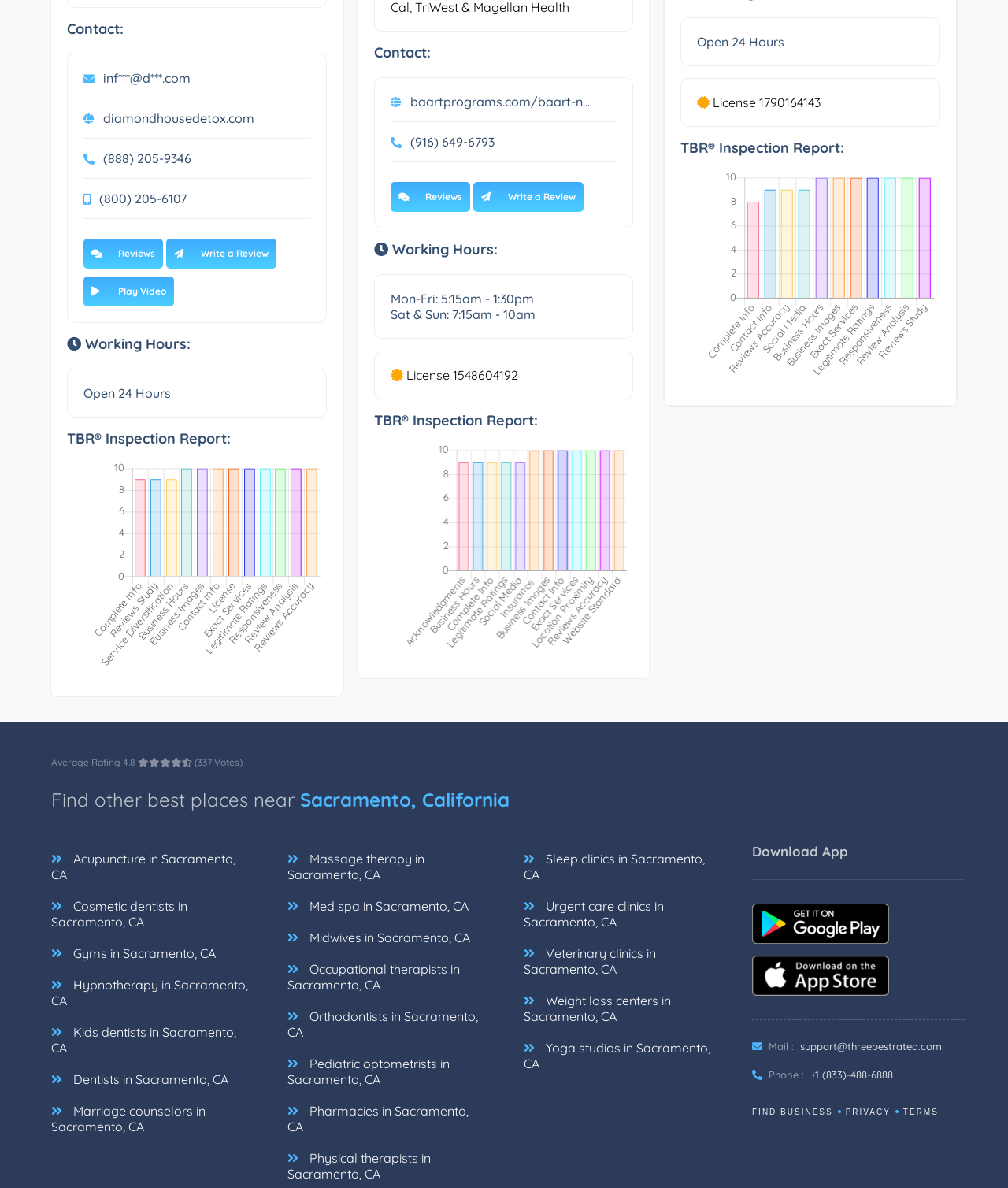Locate the coordinates of the bounding box for the clickable region that fulfills this instruction: "Visit the 'diamondhousedetox.com' website".

[0.102, 0.093, 0.252, 0.106]